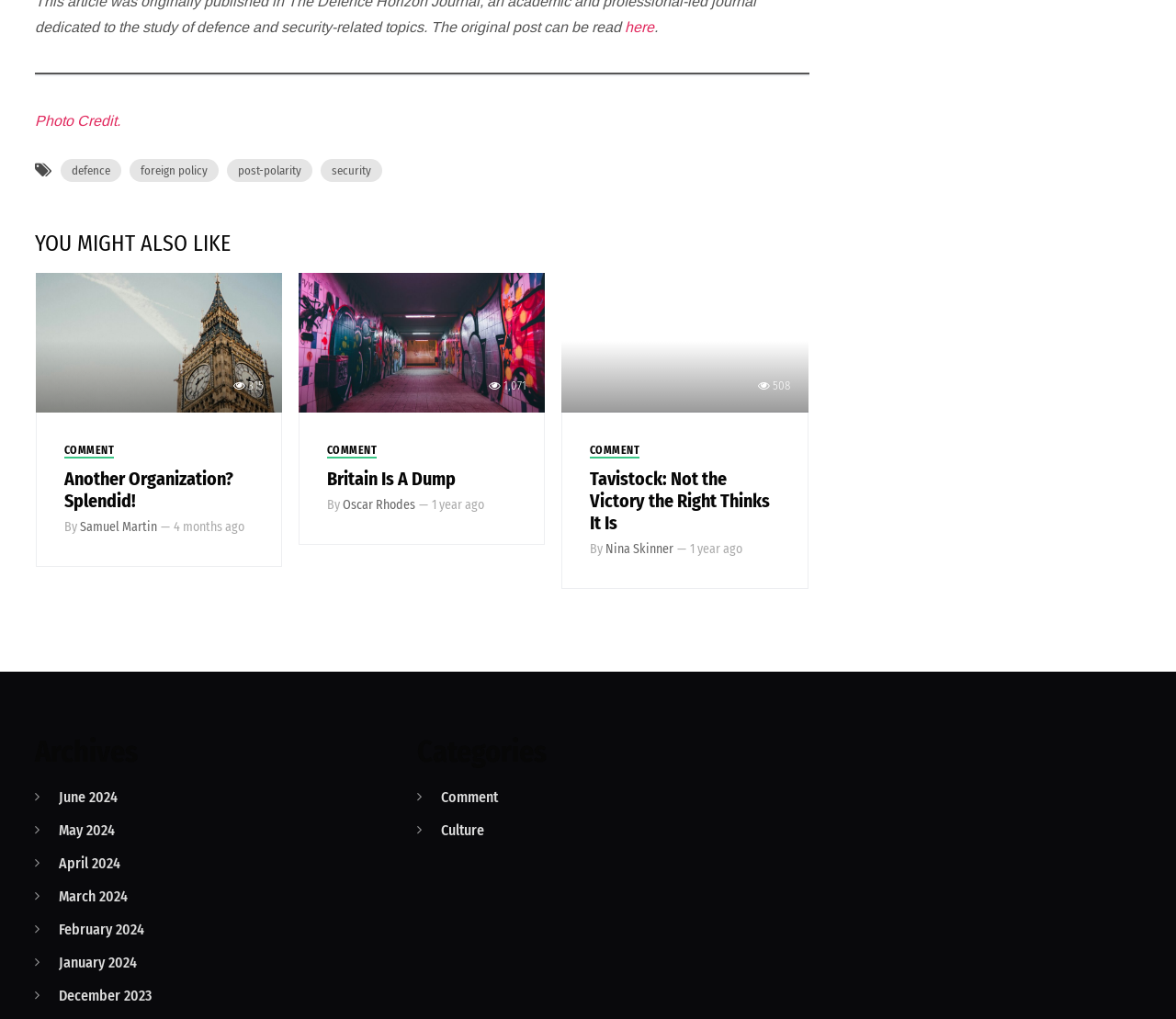Find the bounding box coordinates of the area that needs to be clicked in order to achieve the following instruction: "View comments on 'Britain Is A Dump'". The coordinates should be specified as four float numbers between 0 and 1, i.e., [left, top, right, bottom].

[0.278, 0.435, 0.32, 0.45]